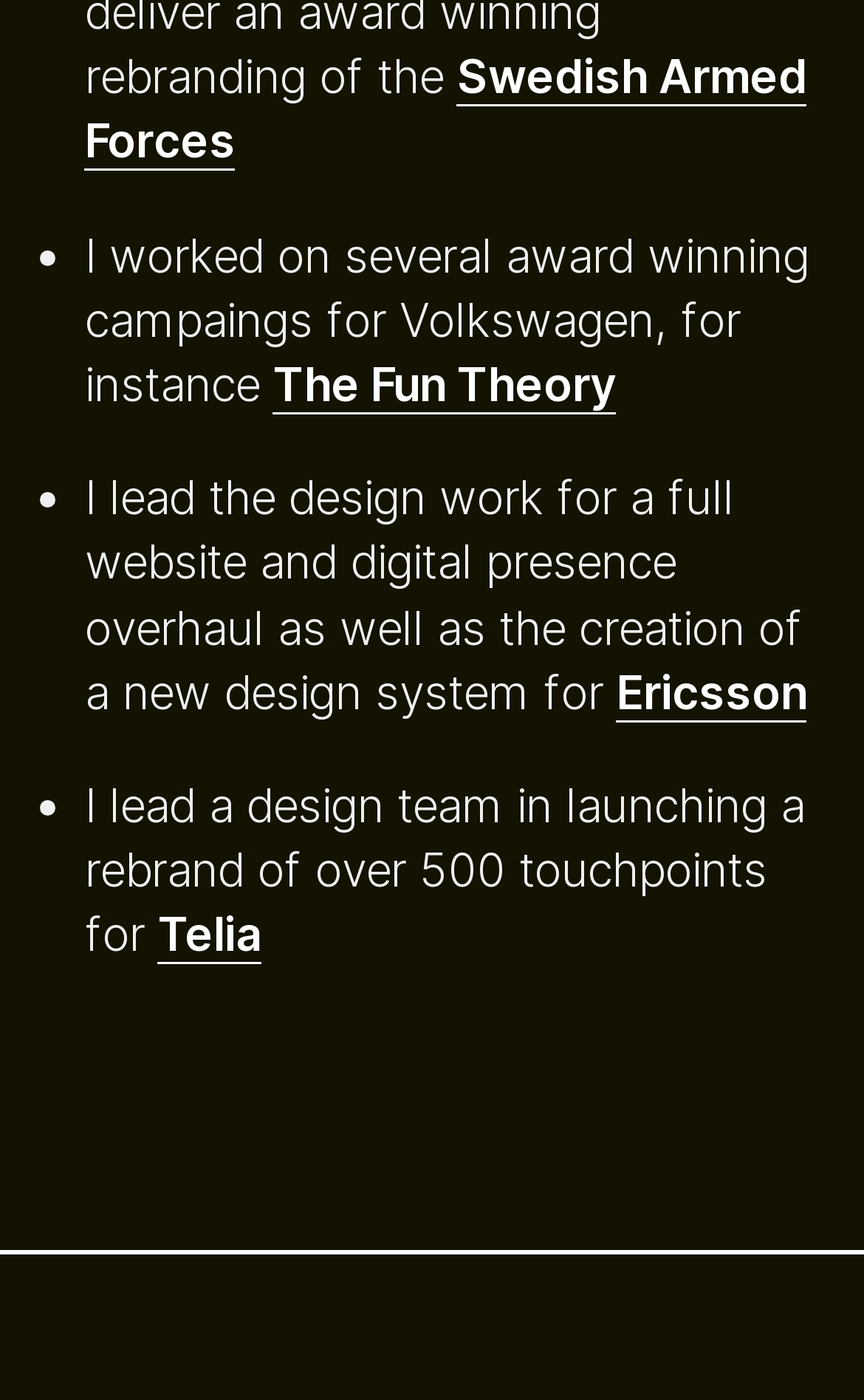What is the company mentioned in the second bullet point?
Using the image as a reference, answer with just one word or a short phrase.

Ericsson